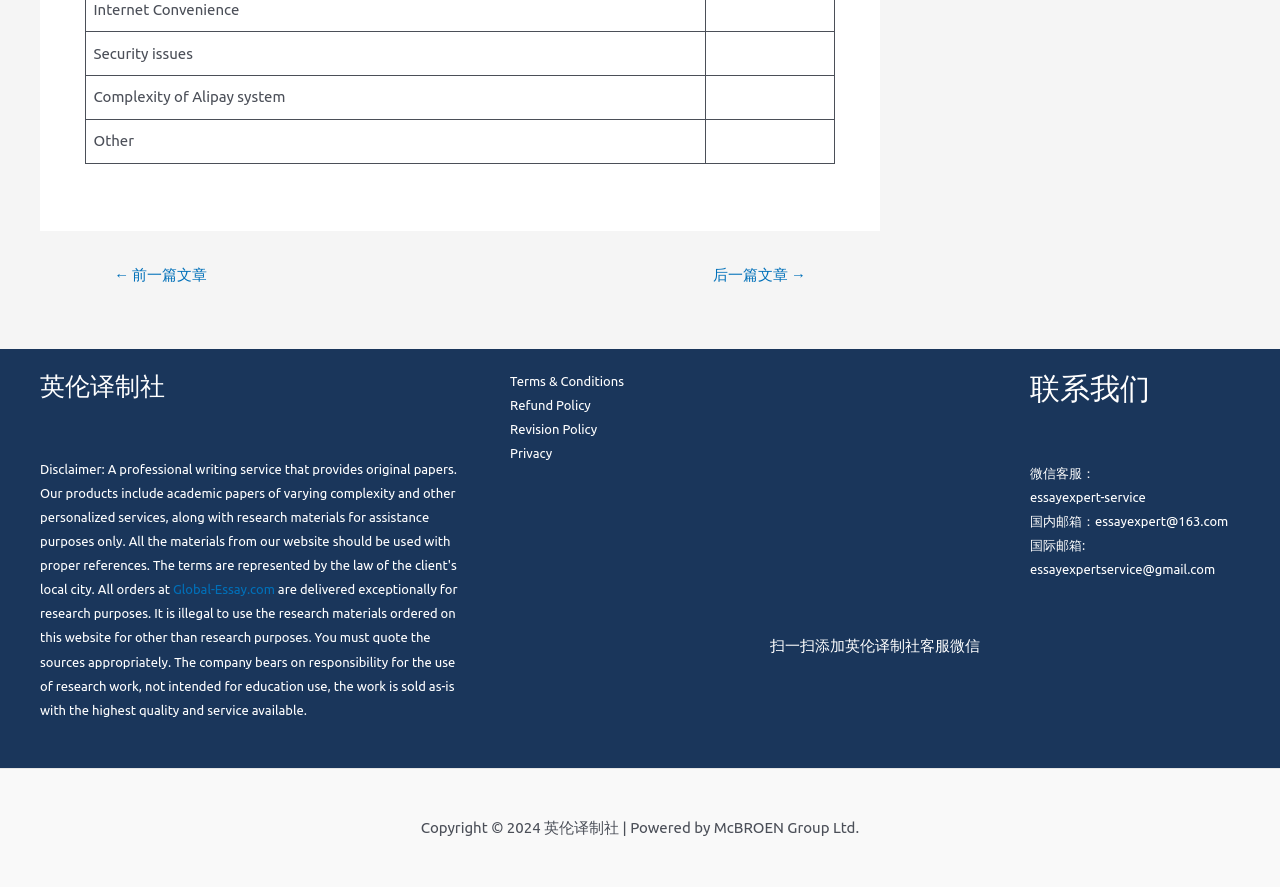Please identify the bounding box coordinates of the element's region that should be clicked to execute the following instruction: "Click the 'Global-Essay.com' link". The bounding box coordinates must be four float numbers between 0 and 1, i.e., [left, top, right, bottom].

[0.135, 0.656, 0.215, 0.672]